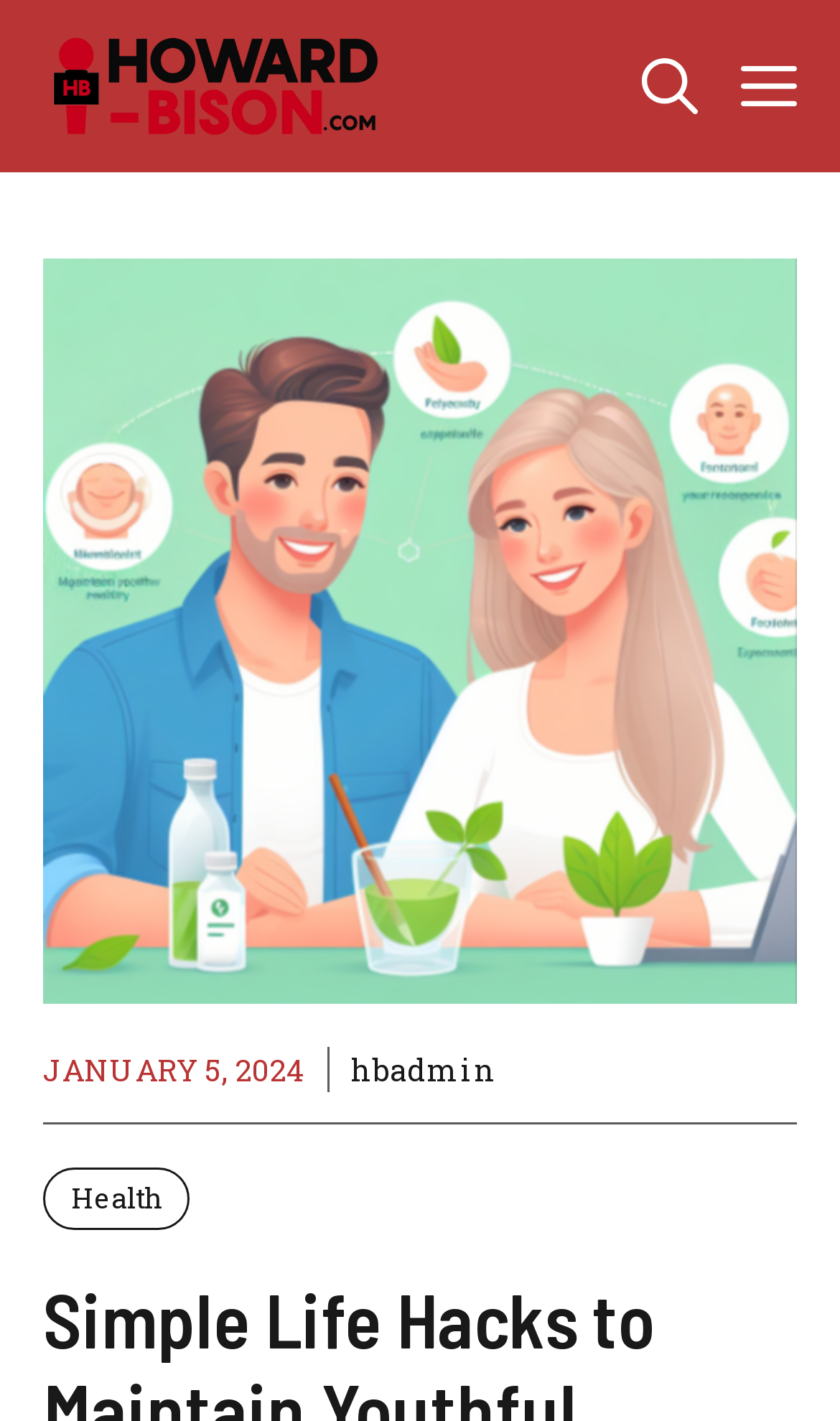Identify and generate the primary title of the webpage.

Simple Life Hacks to Maintain Youthful Appearance